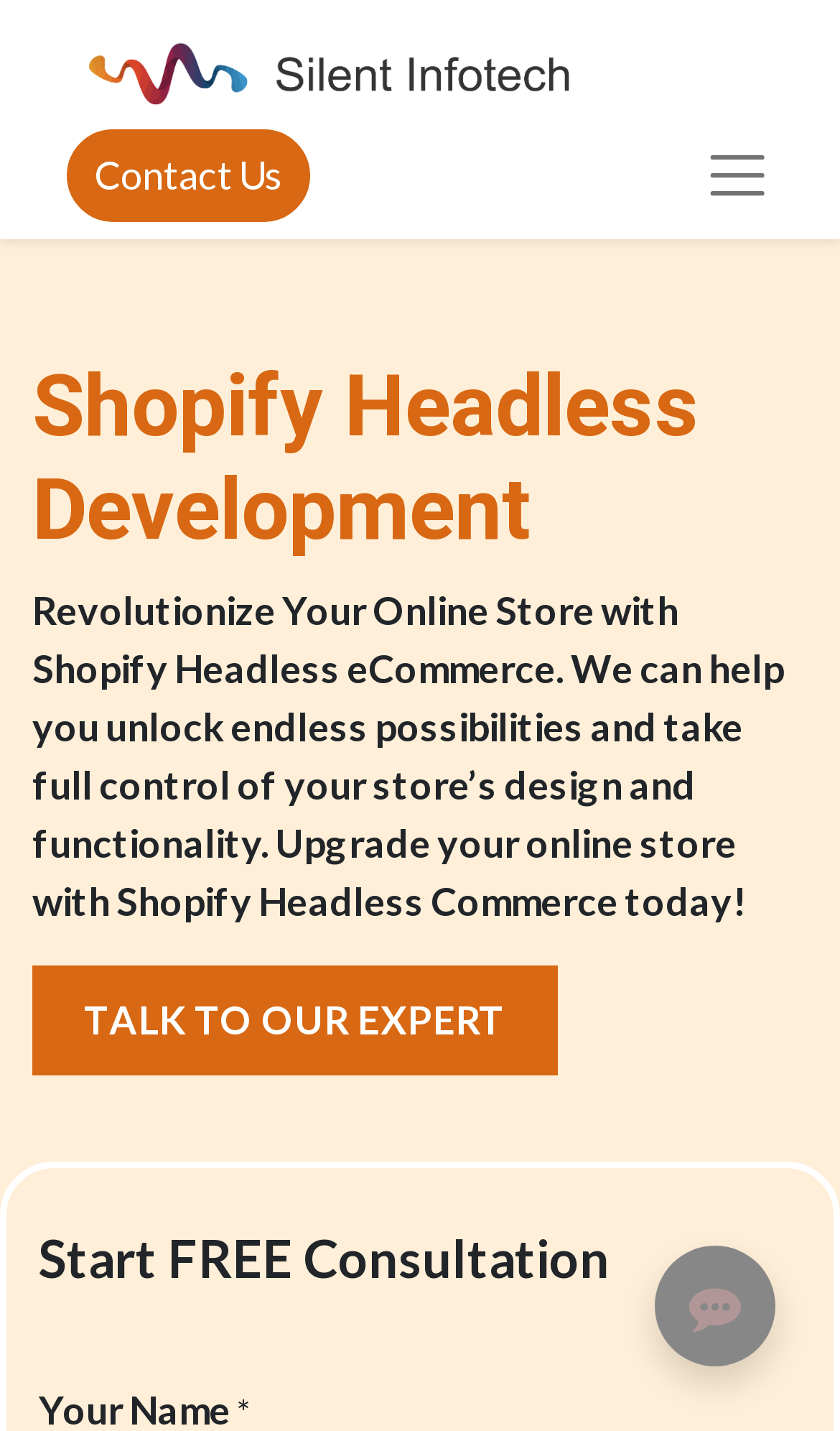Given the content of the image, can you provide a detailed answer to the question?
What is the purpose of the 'TALK TO OUR EXPERT' link?

The link 'TALK TO OUR EXPERT' is placed below a paragraph describing the benefits of Shopify Headless eCommerce. This suggests that the link is intended to allow users to consult with an expert to learn more about how to implement Shopify Headless eCommerce for their online store.